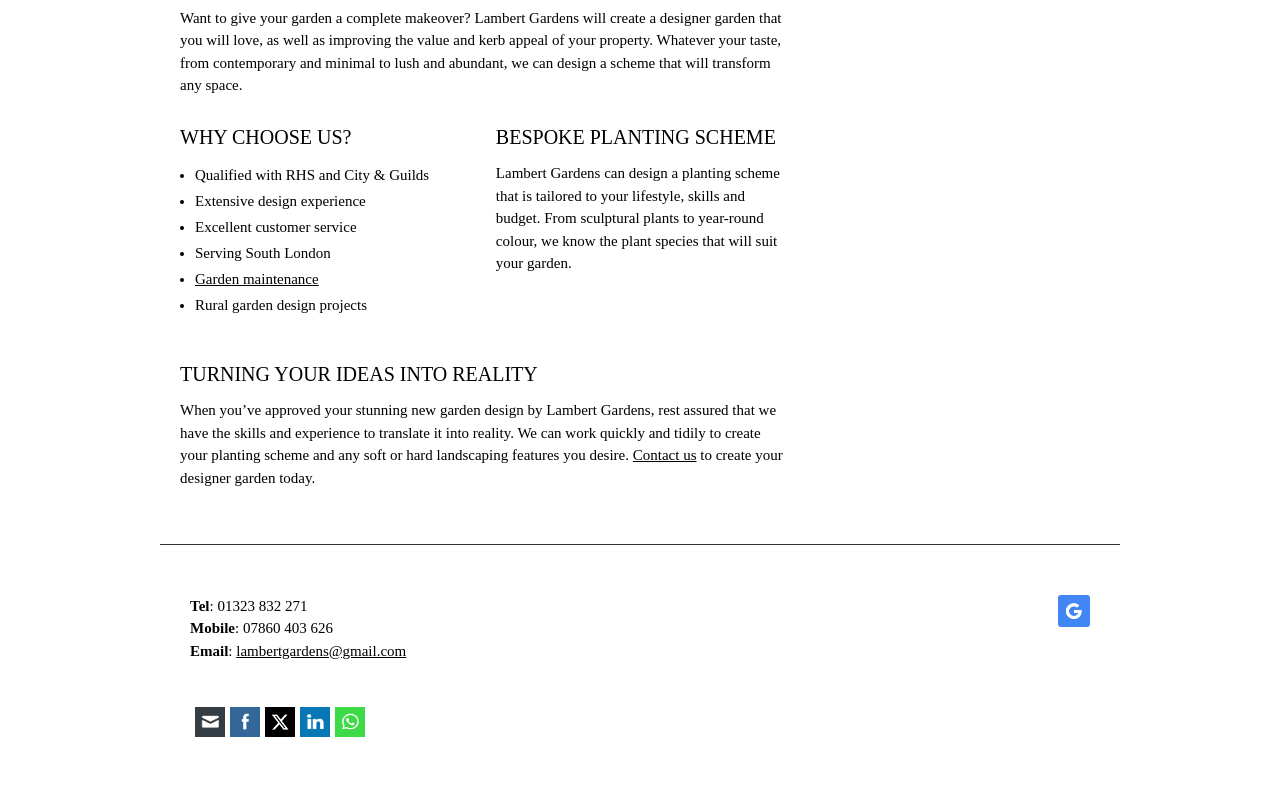What is the focus of Lambert Gardens' design?
Provide a short answer using one word or a brief phrase based on the image.

Client's lifestyle and budget